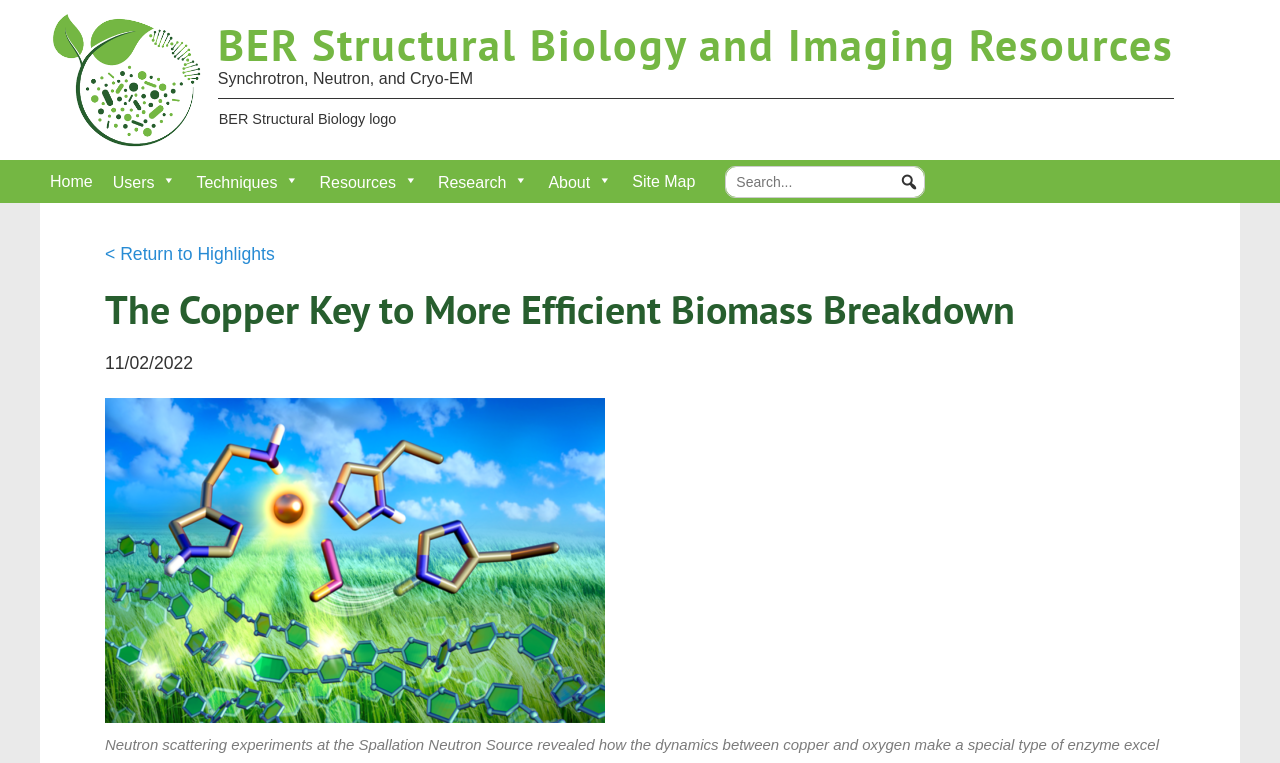Please give a succinct answer to the question in one word or phrase:
What is the purpose of the textbox?

Search